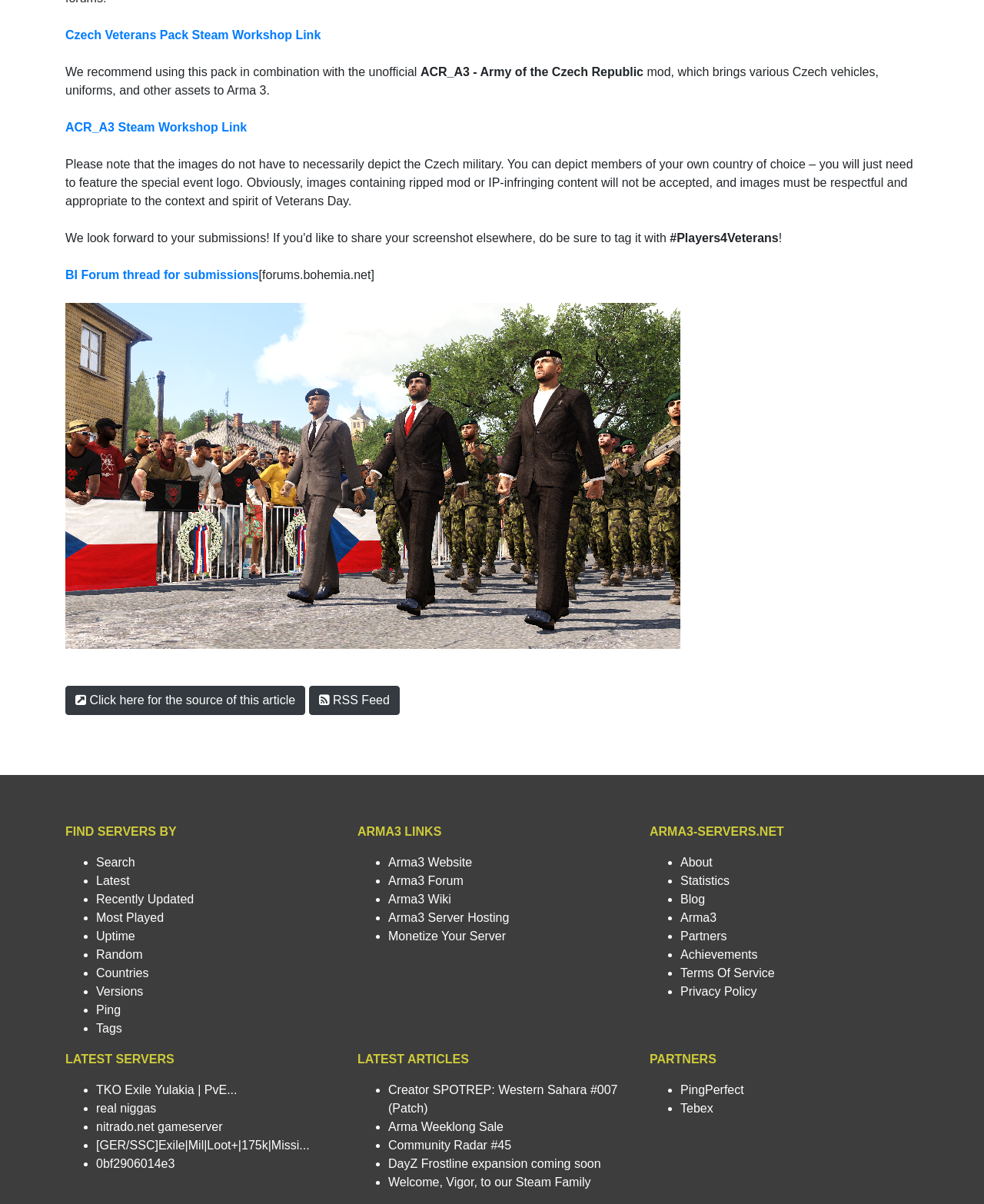Could you please study the image and provide a detailed answer to the question:
What is the name of the event logo mentioned in the text?

The event logo mentioned in the text is '#Players4Veterans', which is a special event logo for Veterans Day.